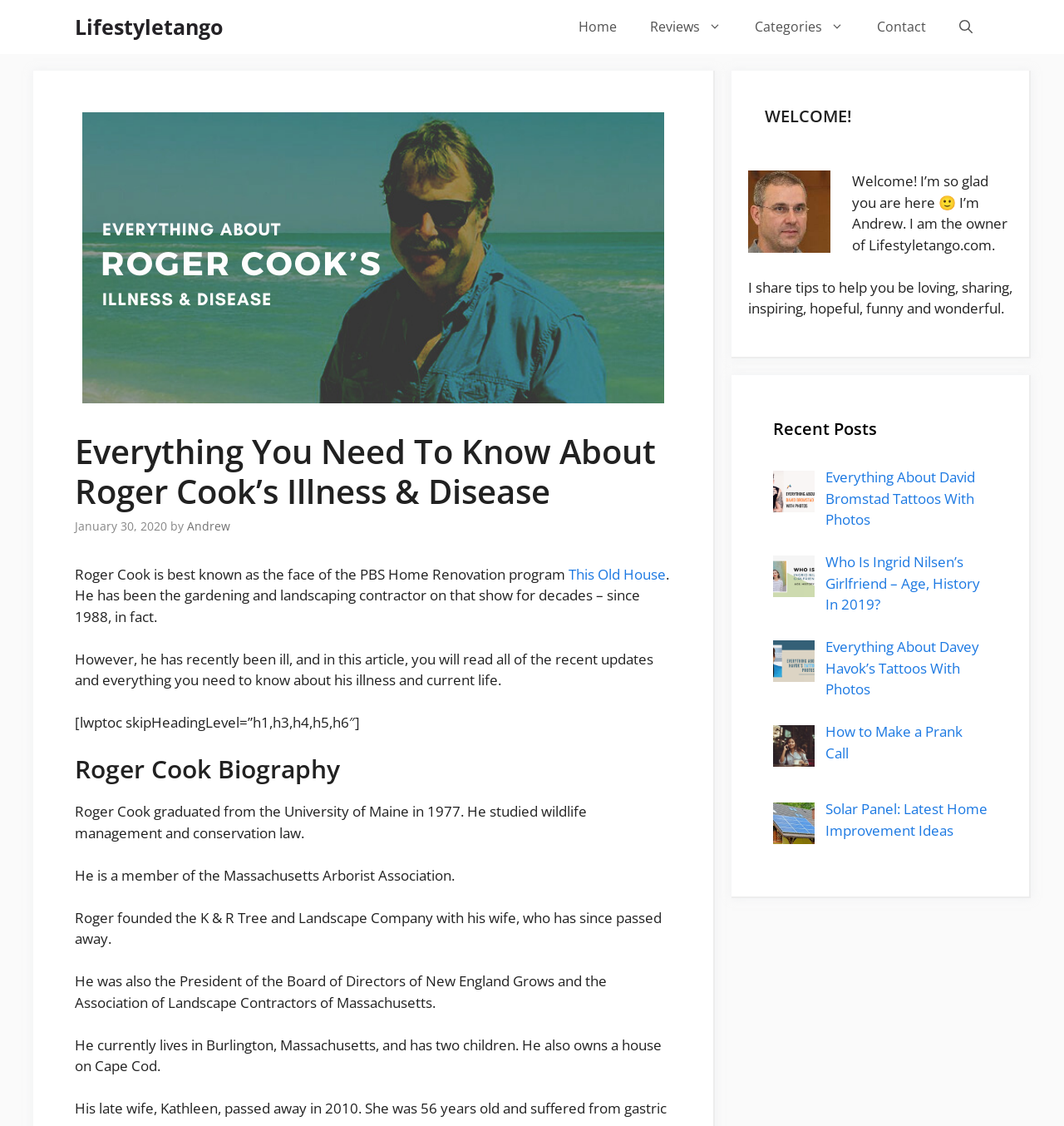Find the bounding box coordinates of the element's region that should be clicked in order to follow the given instruction: "Click on the 'Home' link". The coordinates should consist of four float numbers between 0 and 1, i.e., [left, top, right, bottom].

[0.528, 0.0, 0.595, 0.048]